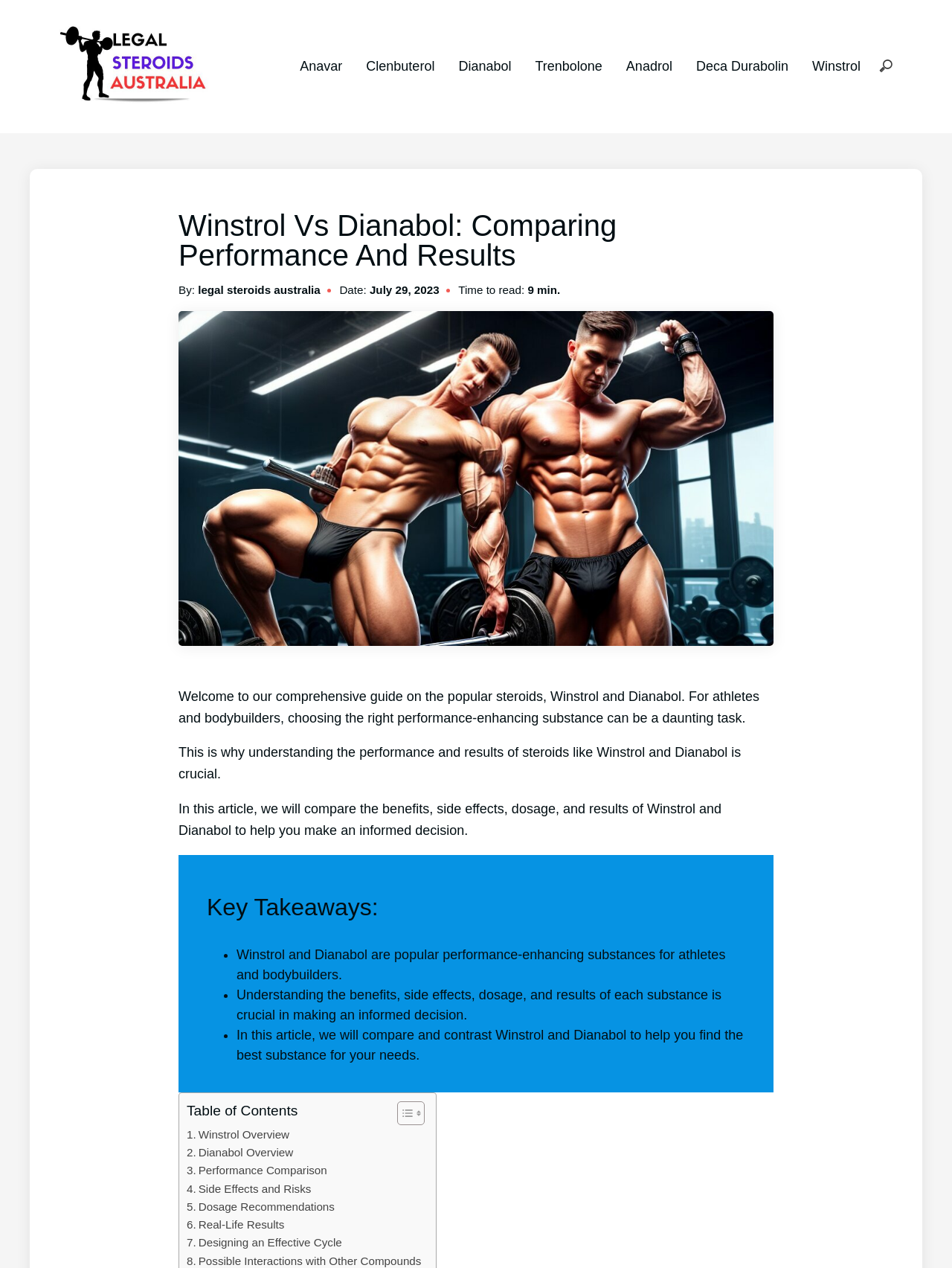Please find the bounding box coordinates of the element that must be clicked to perform the given instruction: "Read Winstrol Overview". The coordinates should be four float numbers from 0 to 1, i.e., [left, top, right, bottom].

[0.196, 0.888, 0.304, 0.902]